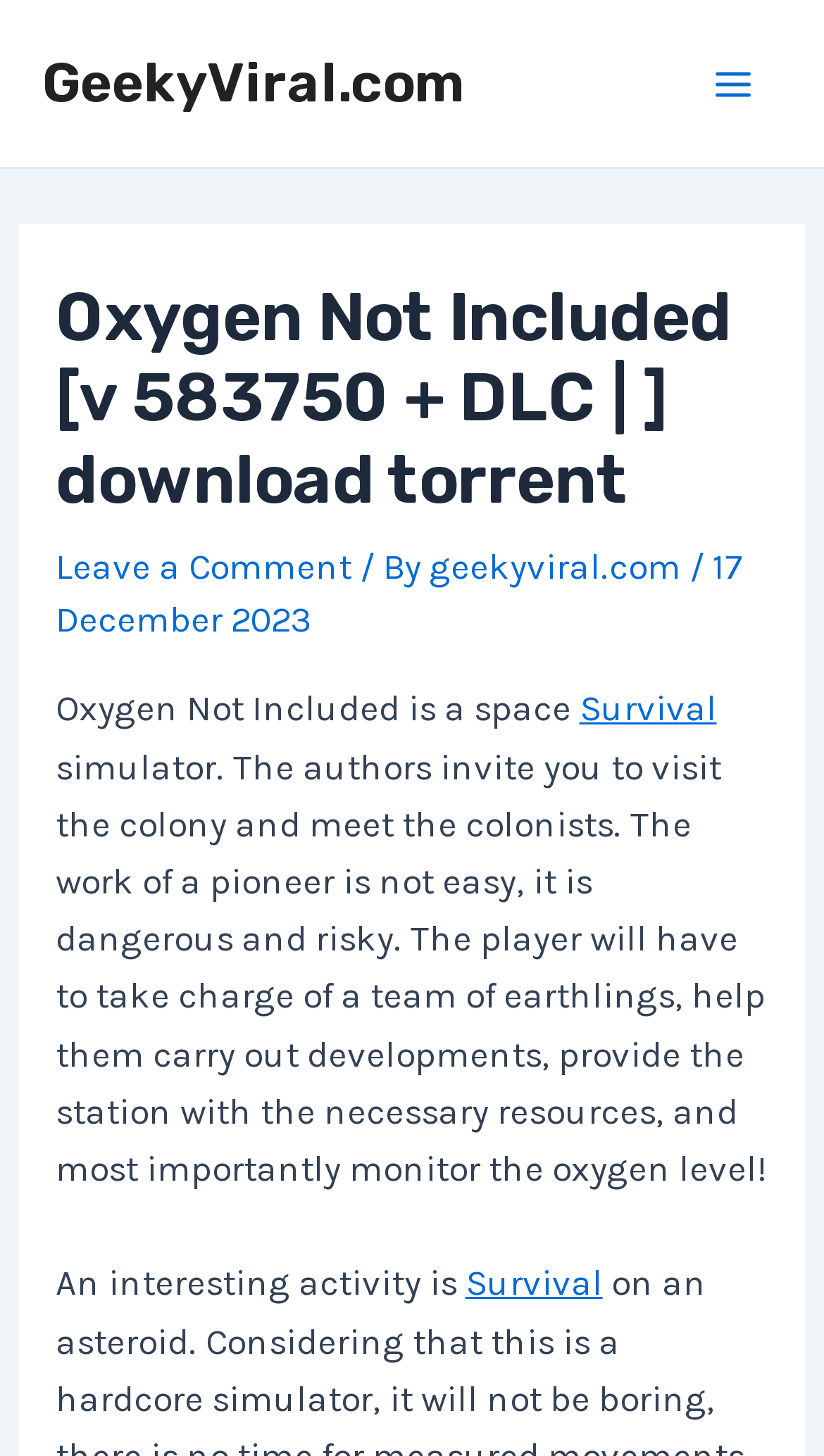Please extract the primary headline from the webpage.

Oxygen Not Included [v 583750 + DLC | ] download torrent